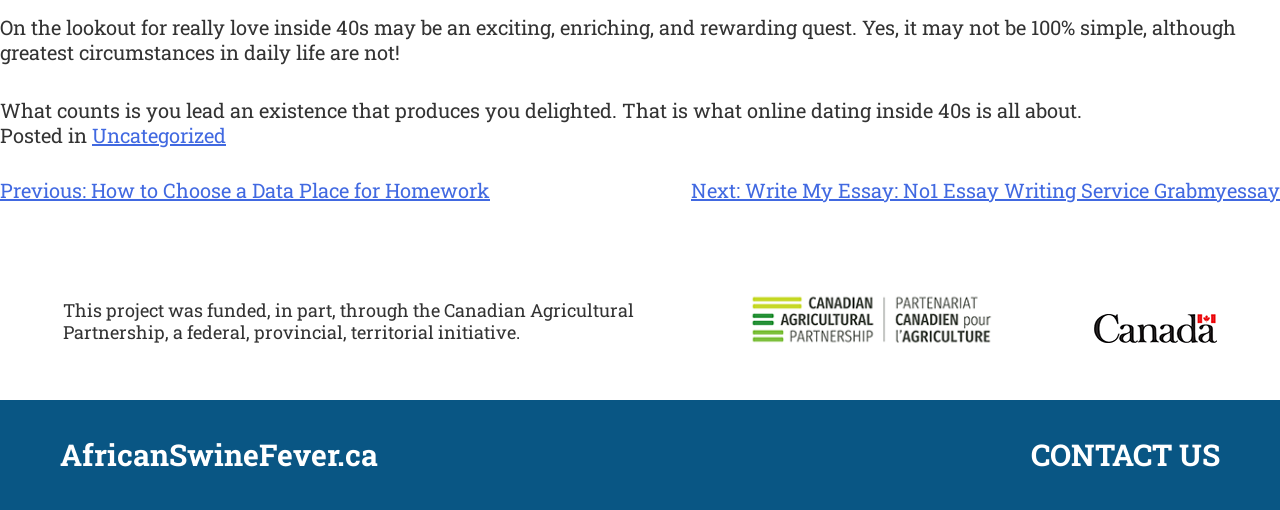Please answer the following query using a single word or phrase: 
What is the category of the post?

Uncategorized